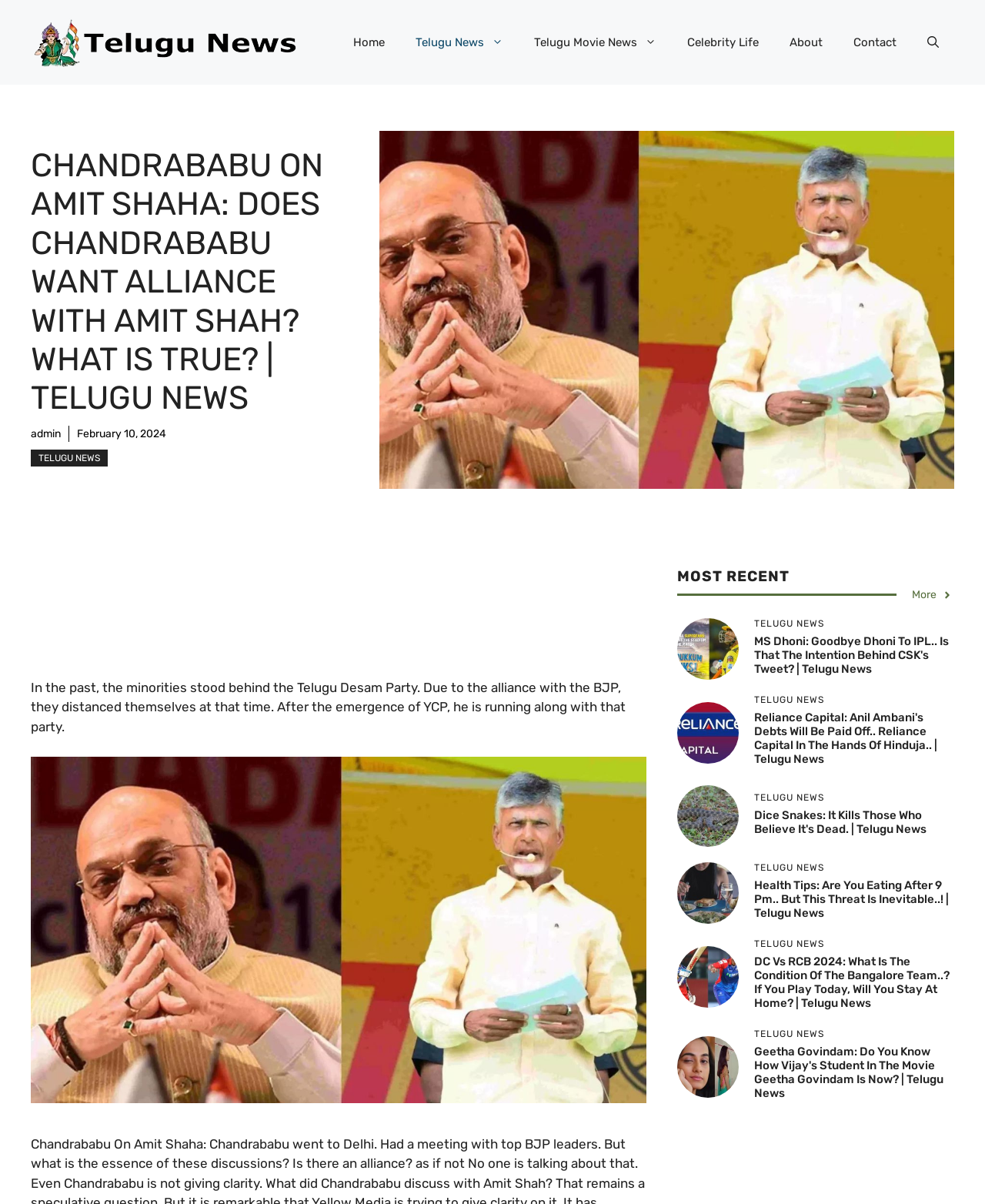Please provide a comprehensive response to the question below by analyzing the image: 
How many links are there in the navigation menu?

I counted the number of links in the navigation menu at the top of the webpage, which includes links to 'Home', 'Telugu News', 'Telugu Movie News', and other categories. There are 8 links in total.